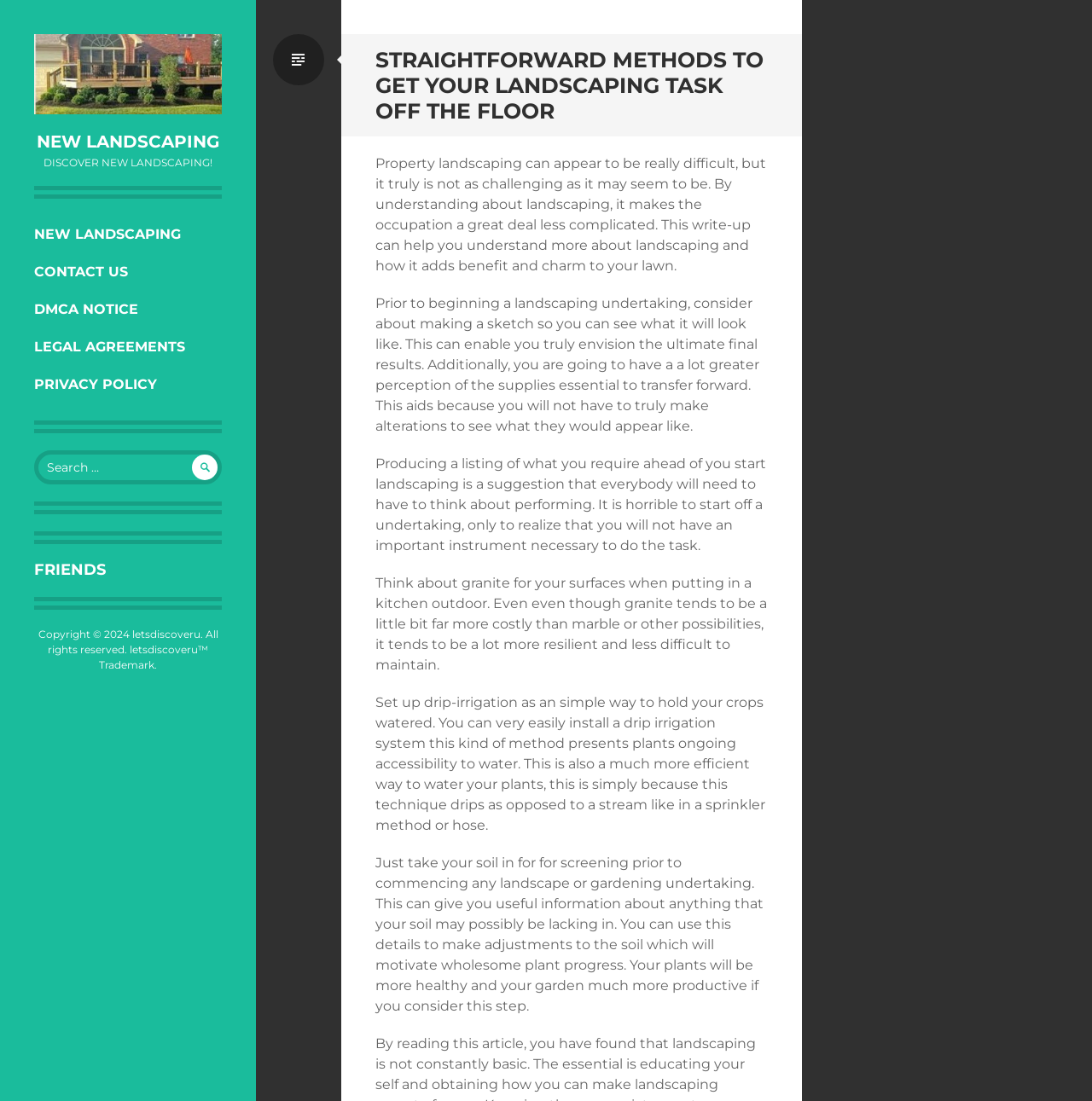Please respond in a single word or phrase: 
What is the purpose of drip-irrigation?

To water plants efficiently